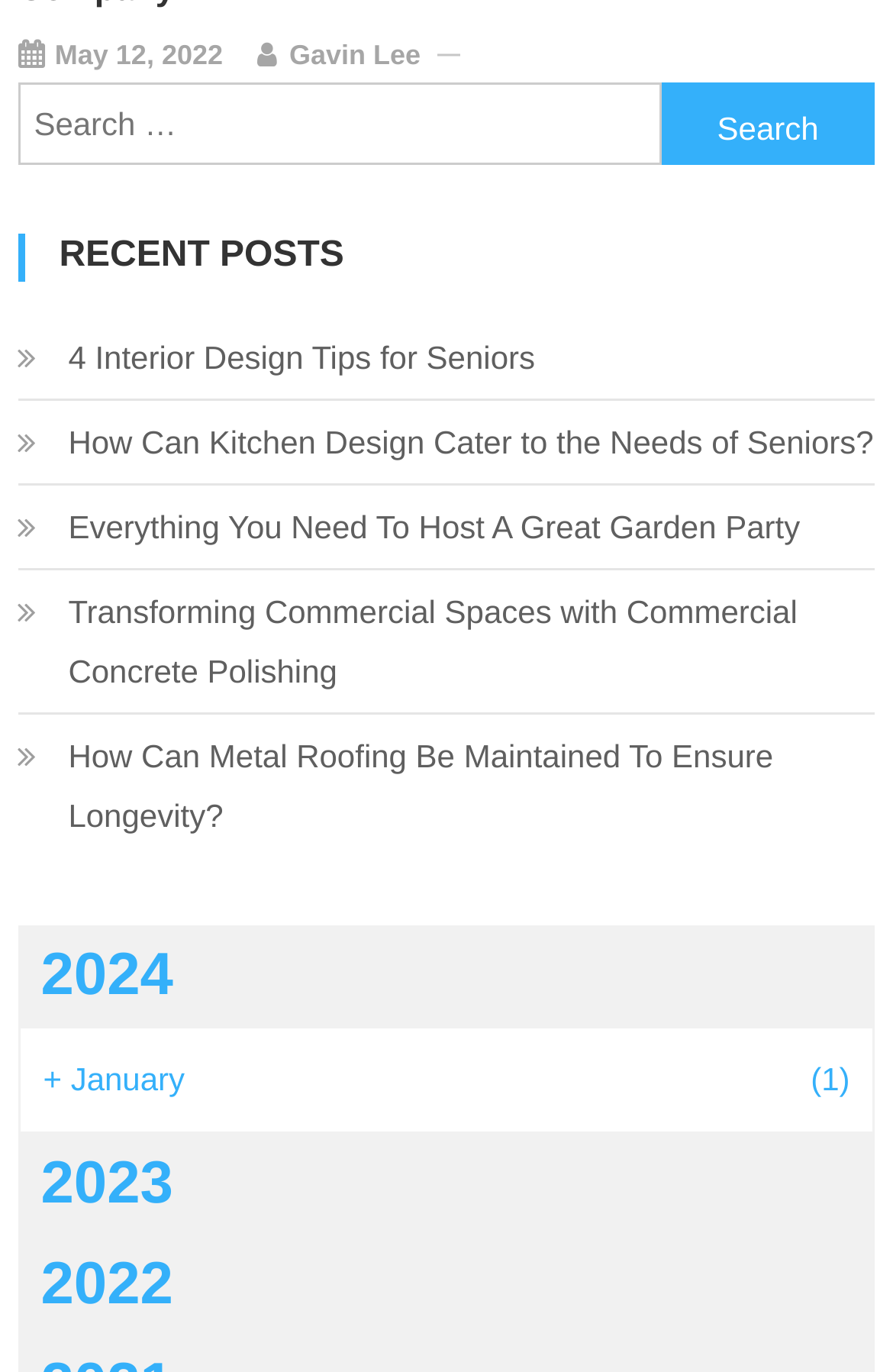What are the years listed in the archive section?
Look at the image and respond with a one-word or short-phrase answer.

2024, 2023, 2022